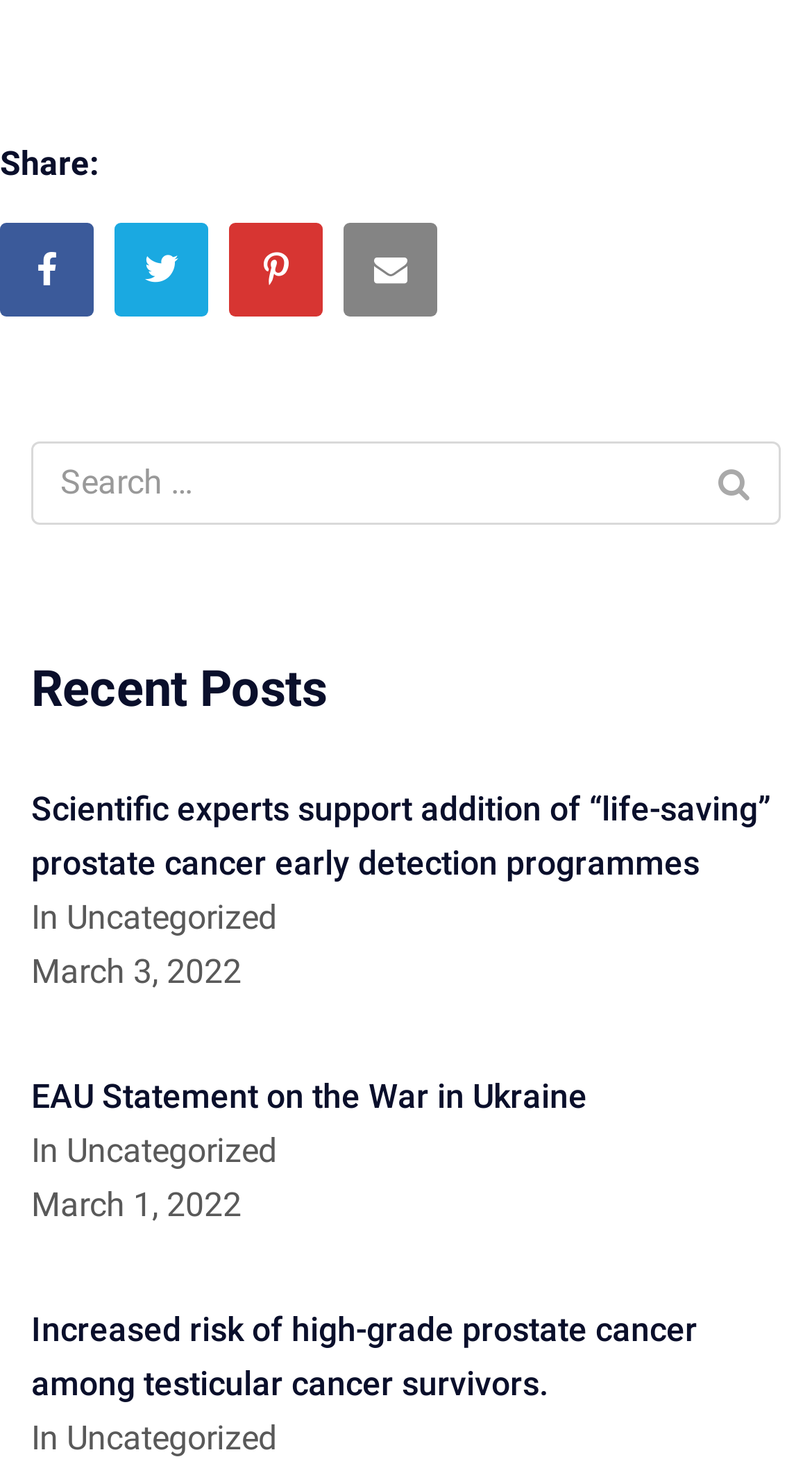What is the purpose of the search box?
Please use the image to provide an in-depth answer to the question.

The search box is located at the top of the webpage, and it has a button with a magnifying glass icon. This suggests that the search box is used to search for specific posts or content within the webpage.